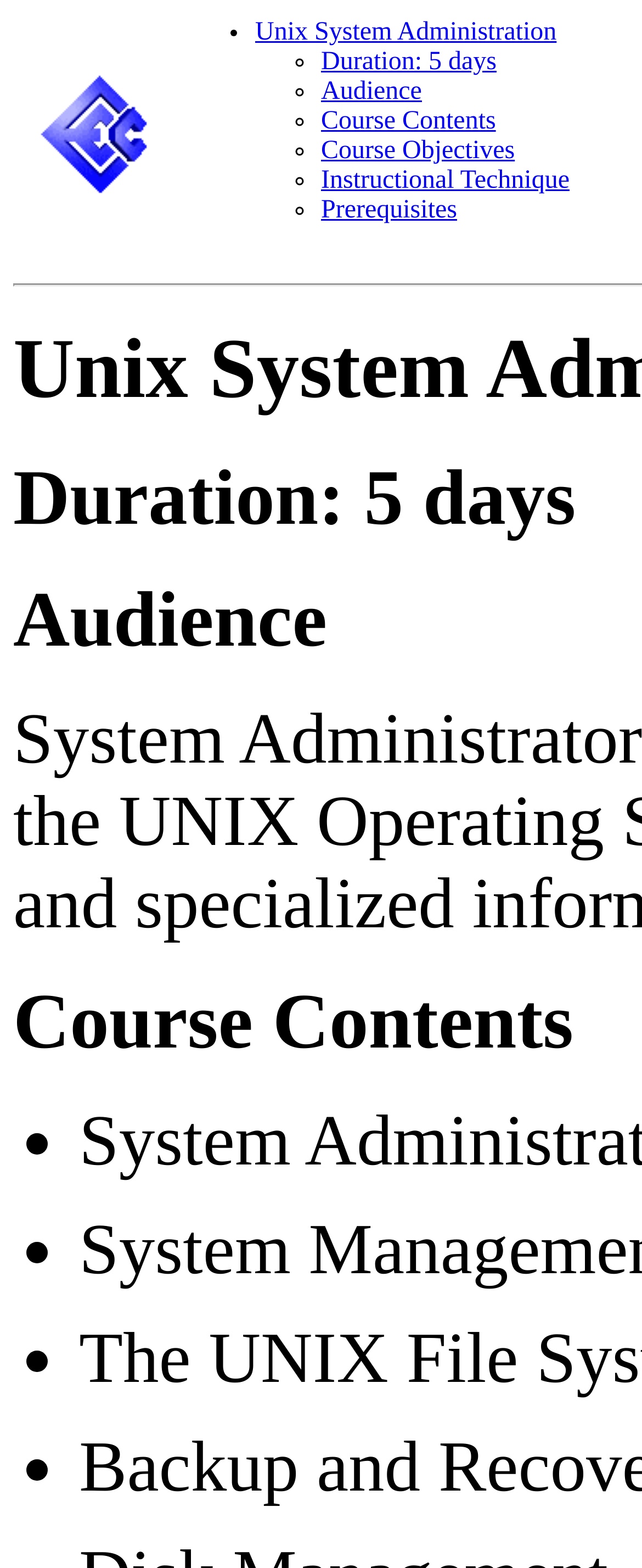Could you locate the bounding box coordinates for the section that should be clicked to accomplish this task: "click the EEC Logo".

[0.026, 0.011, 0.287, 0.162]